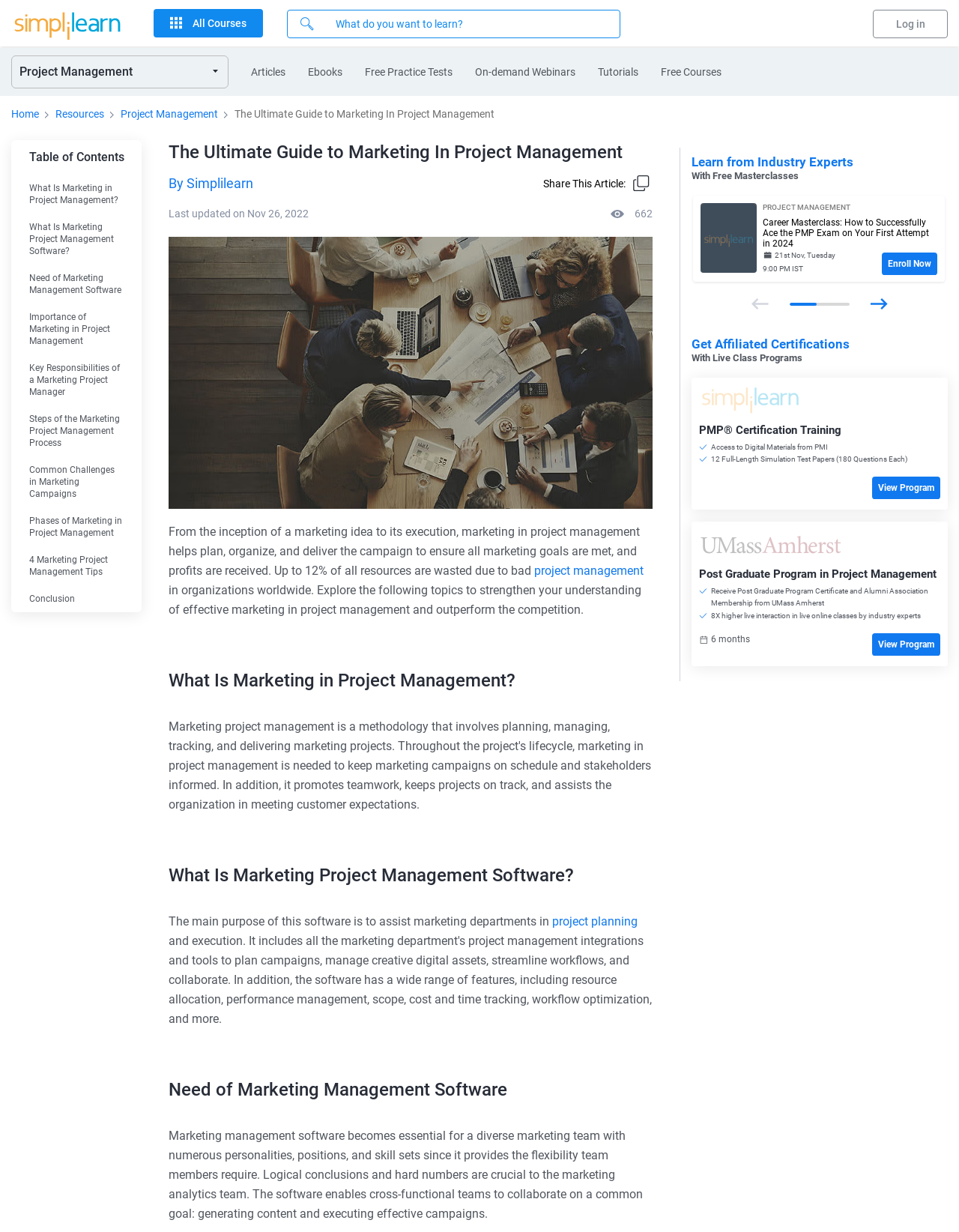Find and provide the bounding box coordinates for the UI element described with: "Free Courses".

[0.689, 0.039, 0.752, 0.078]